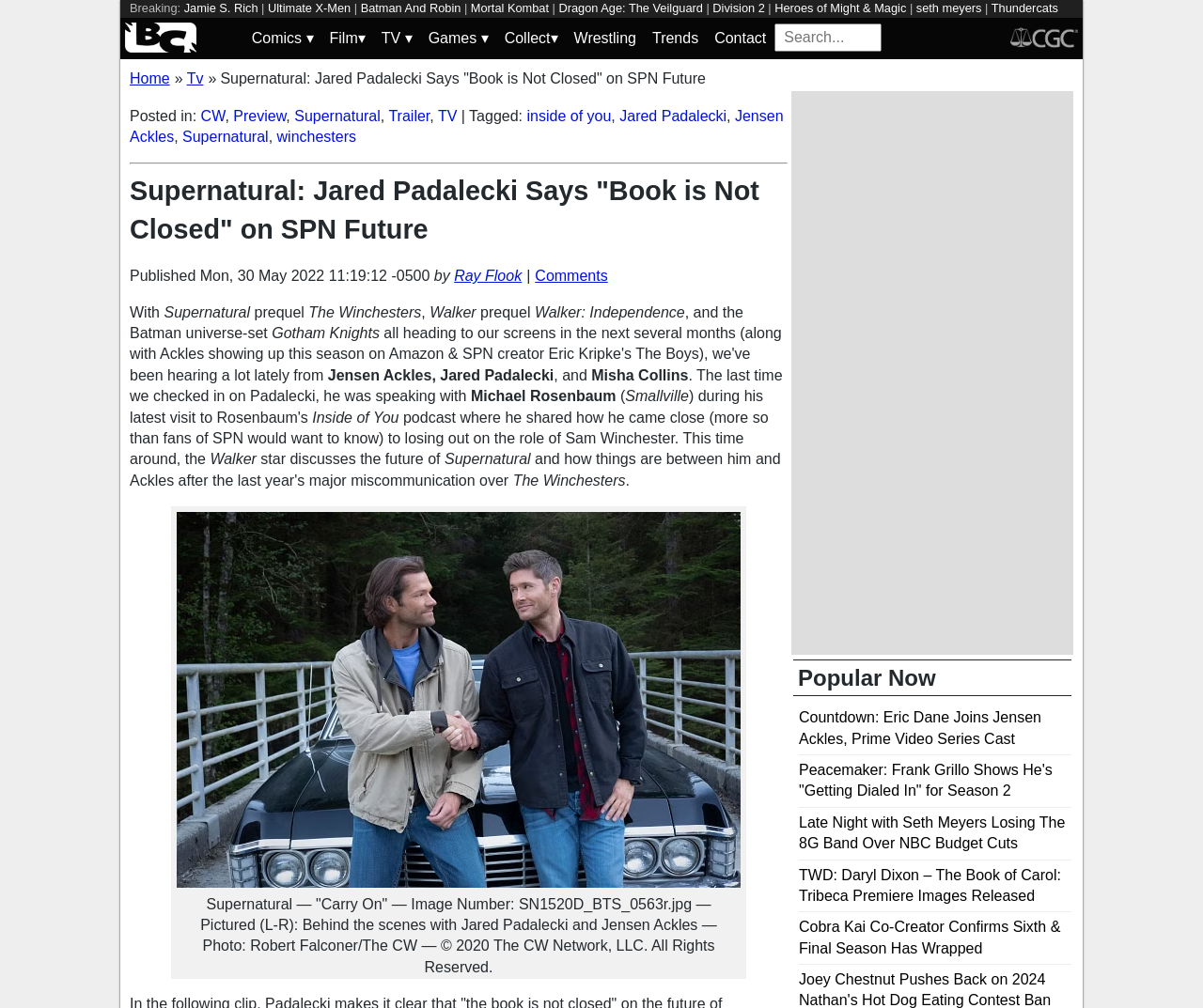Who is the author of the article?
Give a thorough and detailed response to the question.

I found the answer by looking at the section that says 'Published' and then 'by' followed by the name 'Ray Flook'. This indicates that Ray Flook is the author of the article.